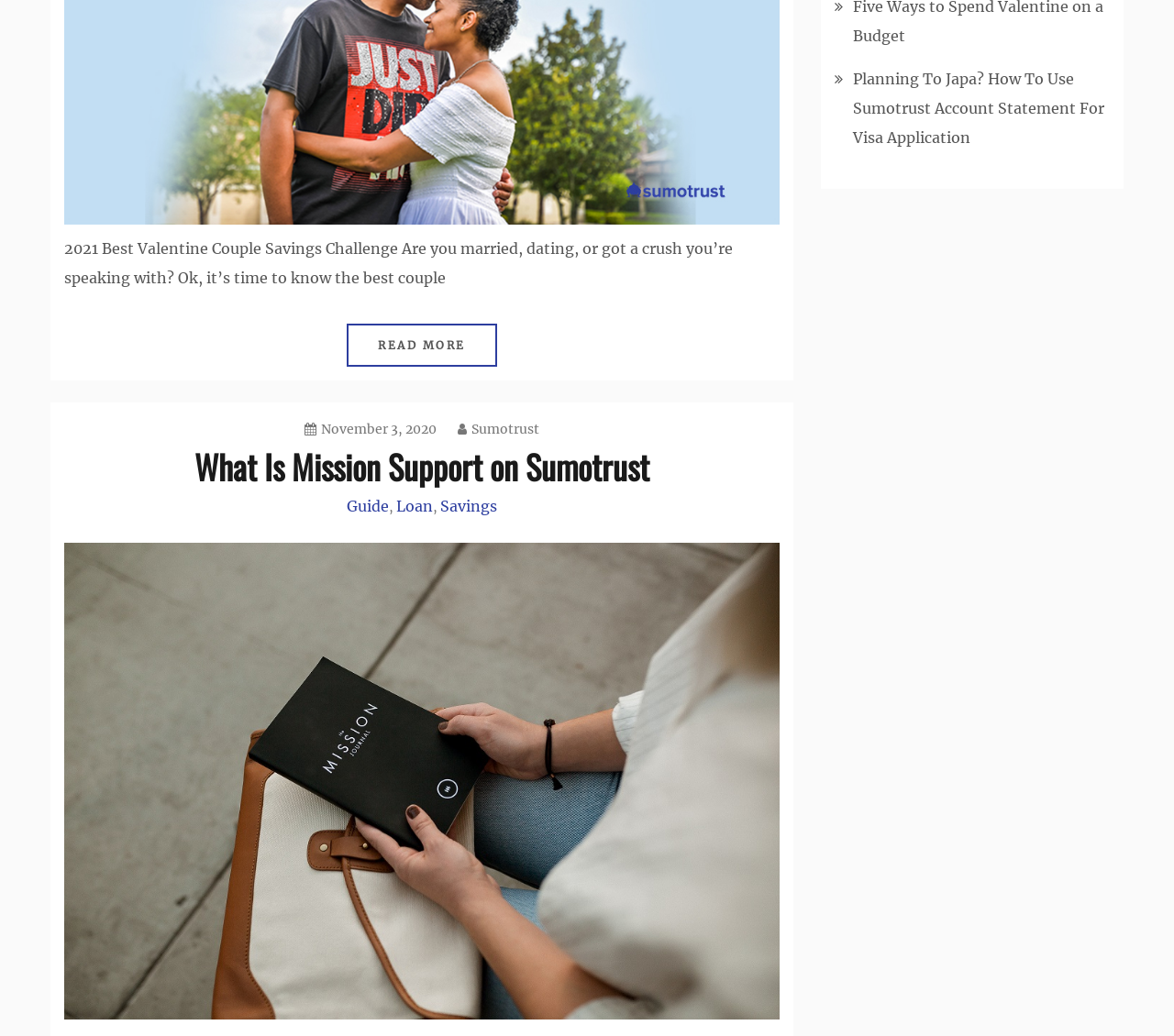From the given element description: "November 3, 2020", find the bounding box for the UI element. Provide the coordinates as four float numbers between 0 and 1, in the order [left, top, right, bottom].

[0.259, 0.406, 0.372, 0.422]